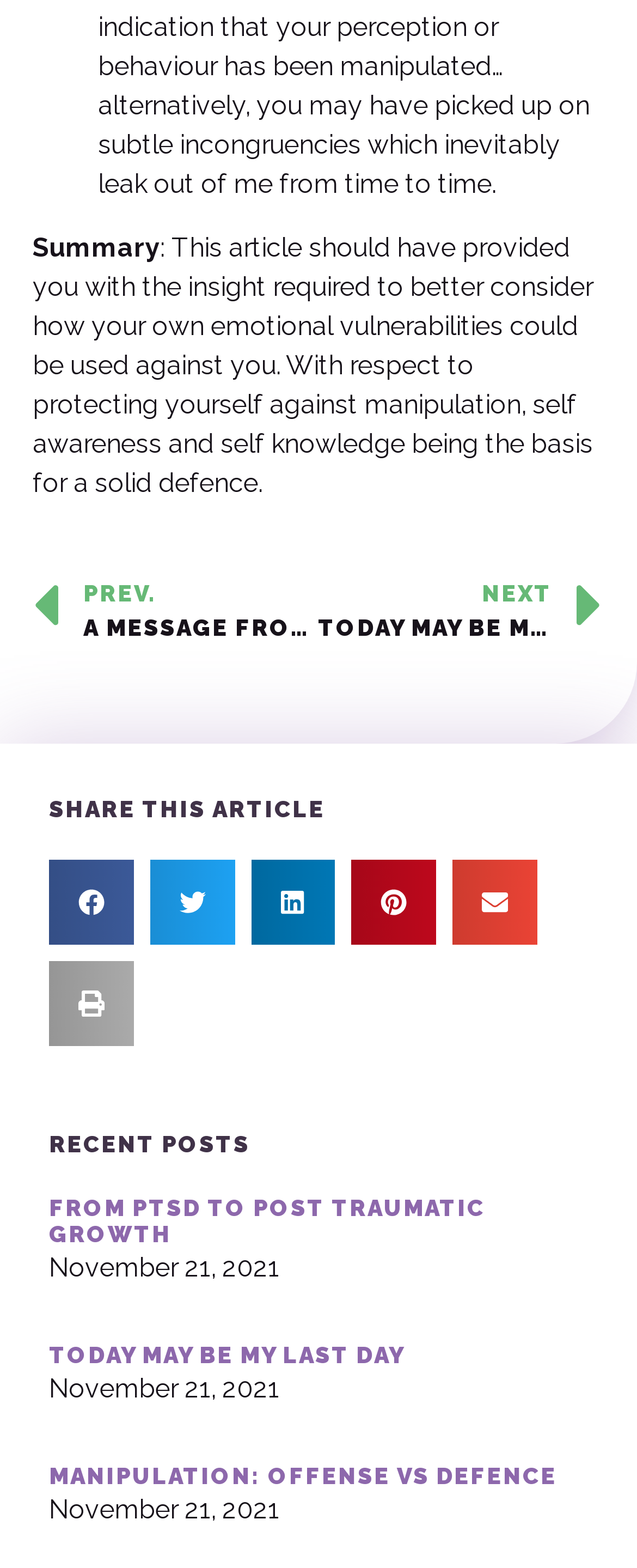Please identify the bounding box coordinates of the clickable element to fulfill the following instruction: "Share on twitter". The coordinates should be four float numbers between 0 and 1, i.e., [left, top, right, bottom].

[0.235, 0.548, 0.368, 0.602]